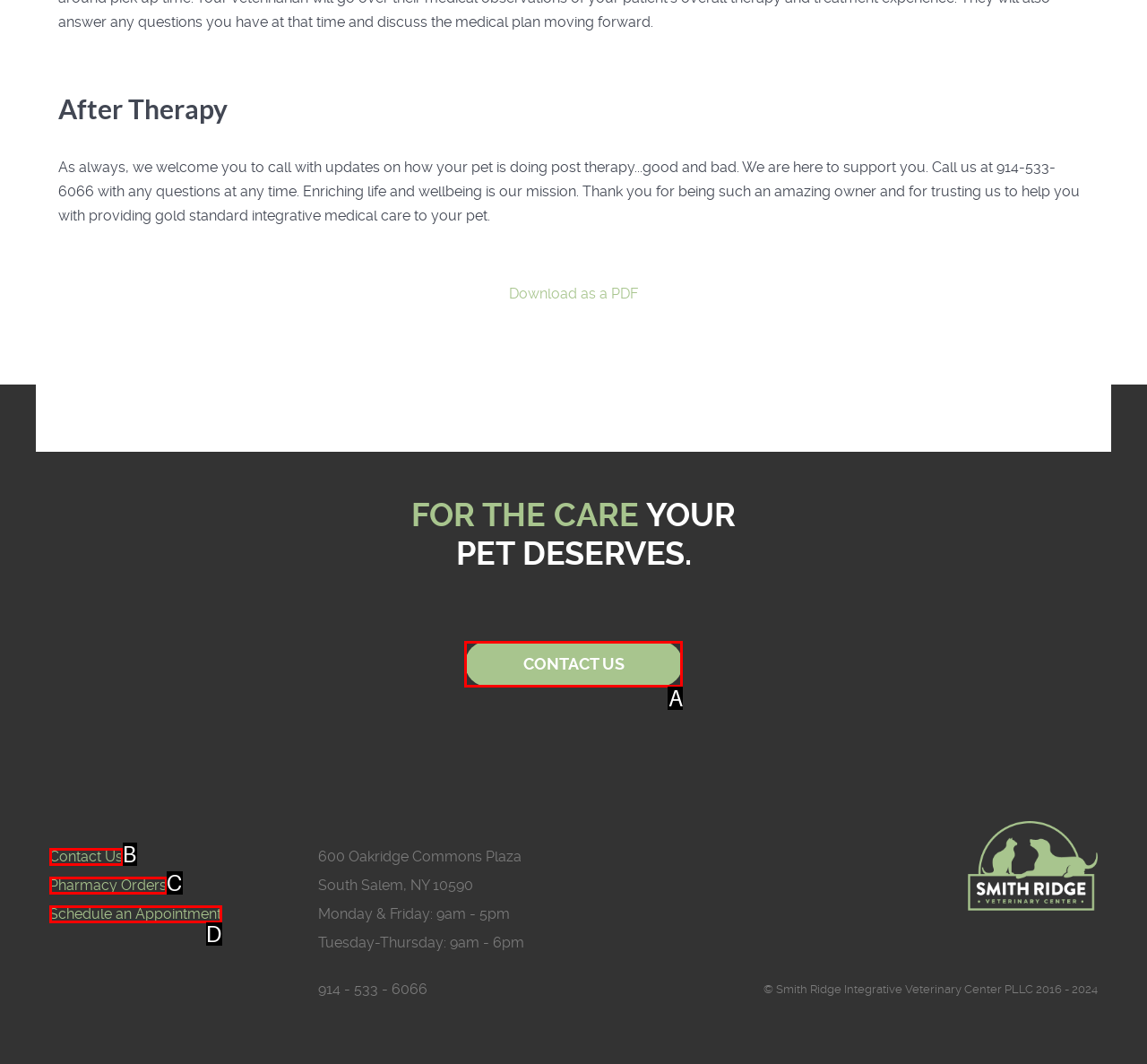Identify the UI element that corresponds to this description: Pharmacy Orders
Respond with the letter of the correct option.

C